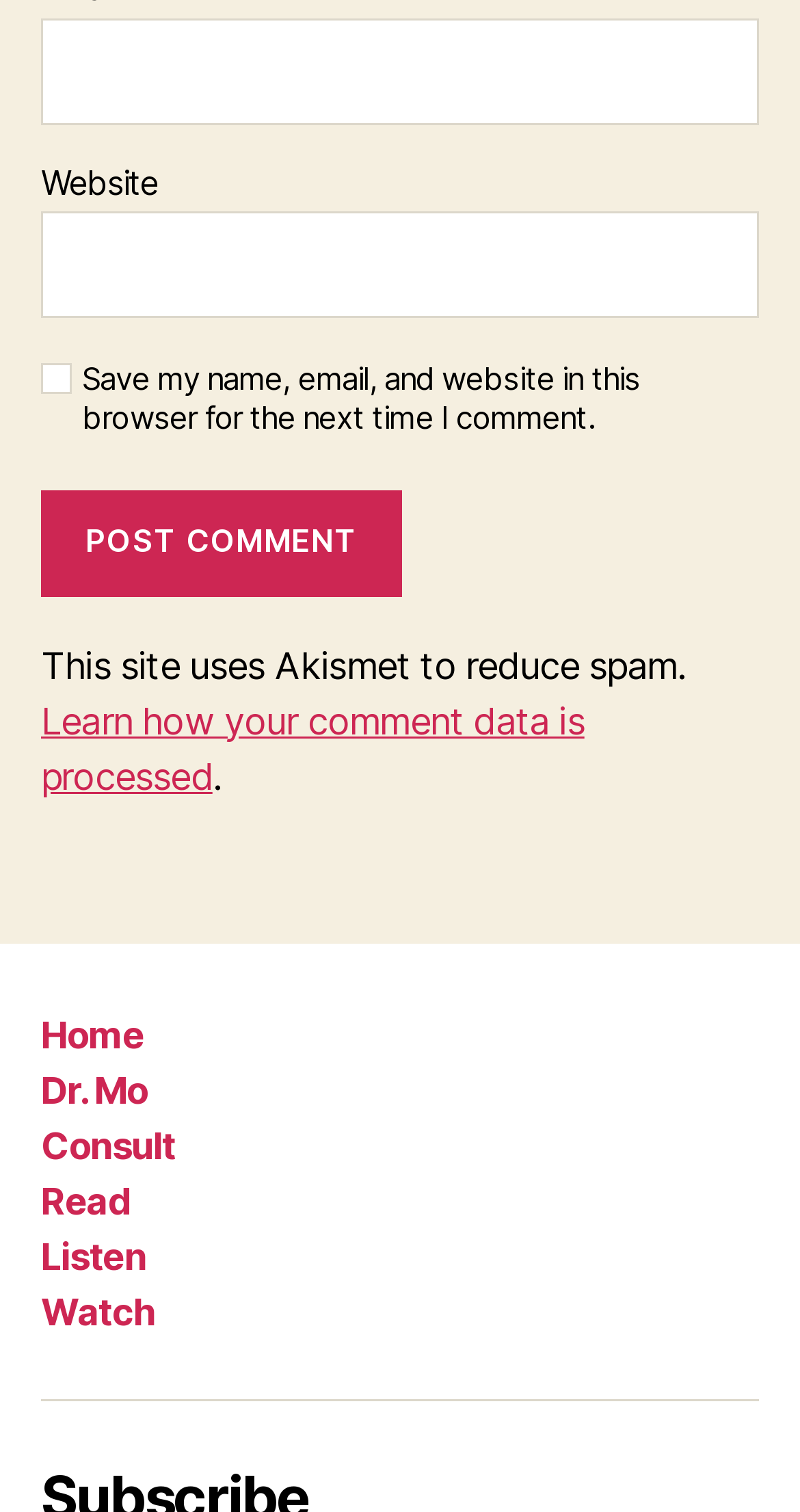Provide the bounding box coordinates for the UI element that is described by this text: "Listen". The coordinates should be in the form of four float numbers between 0 and 1: [left, top, right, bottom].

[0.051, 0.817, 0.182, 0.845]